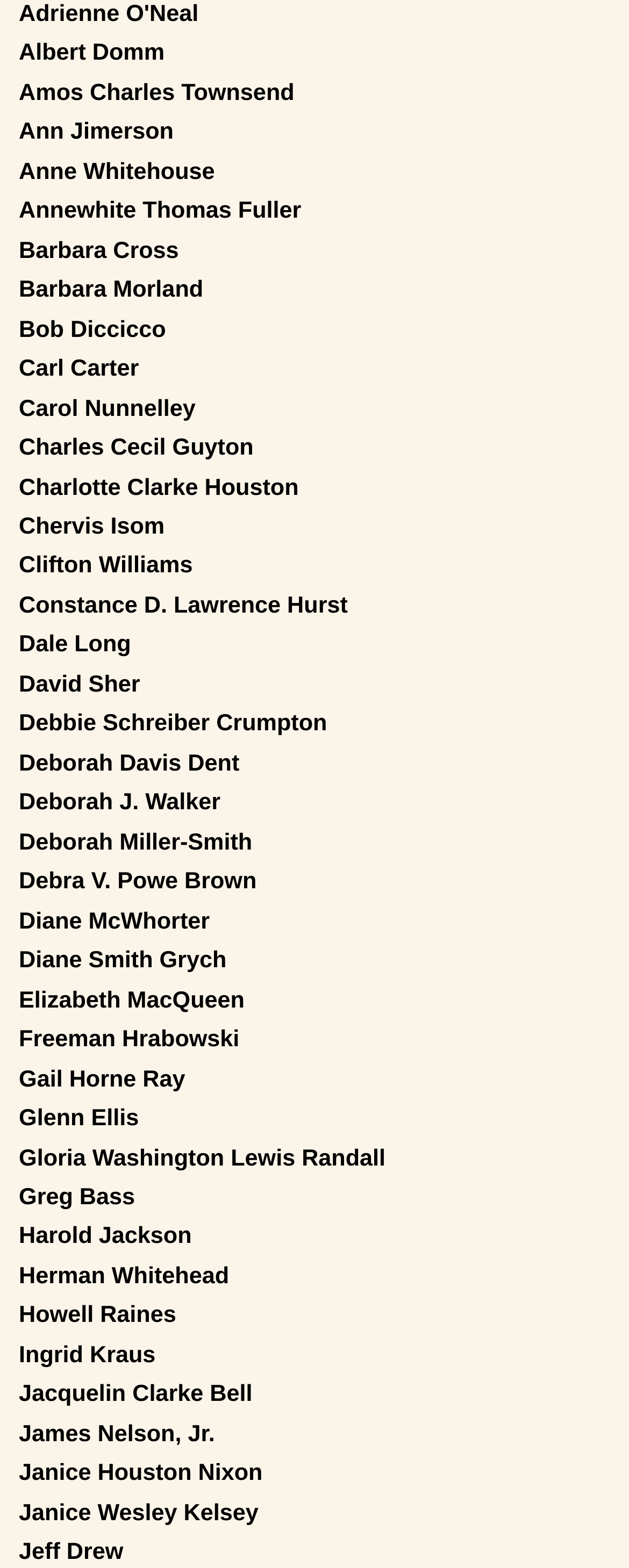Answer the following inquiry with a single word or phrase:
What is the name of the first person listed?

Adrienne O'Neal